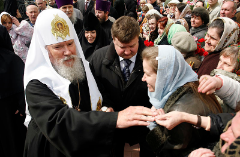Generate a detailed caption for the image.

In a poignant moment captured at a public gathering, a dignified cleric, likely a patriarch or high-ranking bishop, greets a woman from the congregation with warmth and kindness. Clad in traditional ecclesiastical robes accented by a distinctive mitre adorned with a golden emblem, he extends his hand towards her, symbolizing blessing and connection. Surrounding them, a crowd of faithful individuals, including men and women in understated attire and headscarves, watches intently, highlighting the communal aspect of this engagement. This scene reflects the reverent atmosphere typical of Russian Orthodox interactions, where clergy and laity share a profound, spiritual bond. The event likely emphasizes compassion, outreach, and the cleric's role as a spiritual leader, fostering a sense of unity among the attendees.